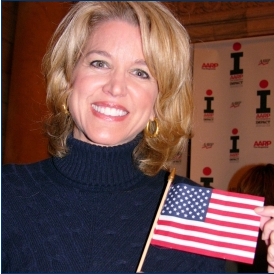What is the dominant color of the woman's clothing?
Carefully analyze the image and provide a detailed answer to the question.

The caption describes the woman as being 'dressed in a navy blue sweater', which contrasts well with the bright colors of the flag.